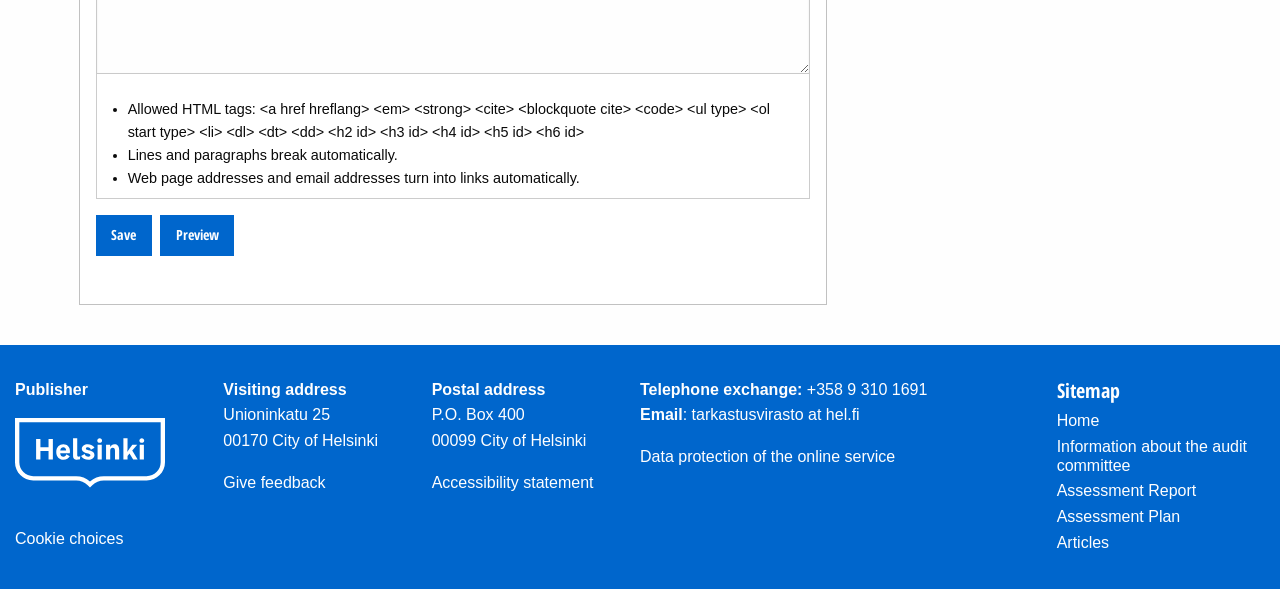Using the image as a reference, answer the following question in as much detail as possible:
What is the purpose of the 'Save' button?

The 'Save' button is located near the top of the webpage, suggesting it is related to the content editing functionality. Its purpose is likely to save the content being edited.